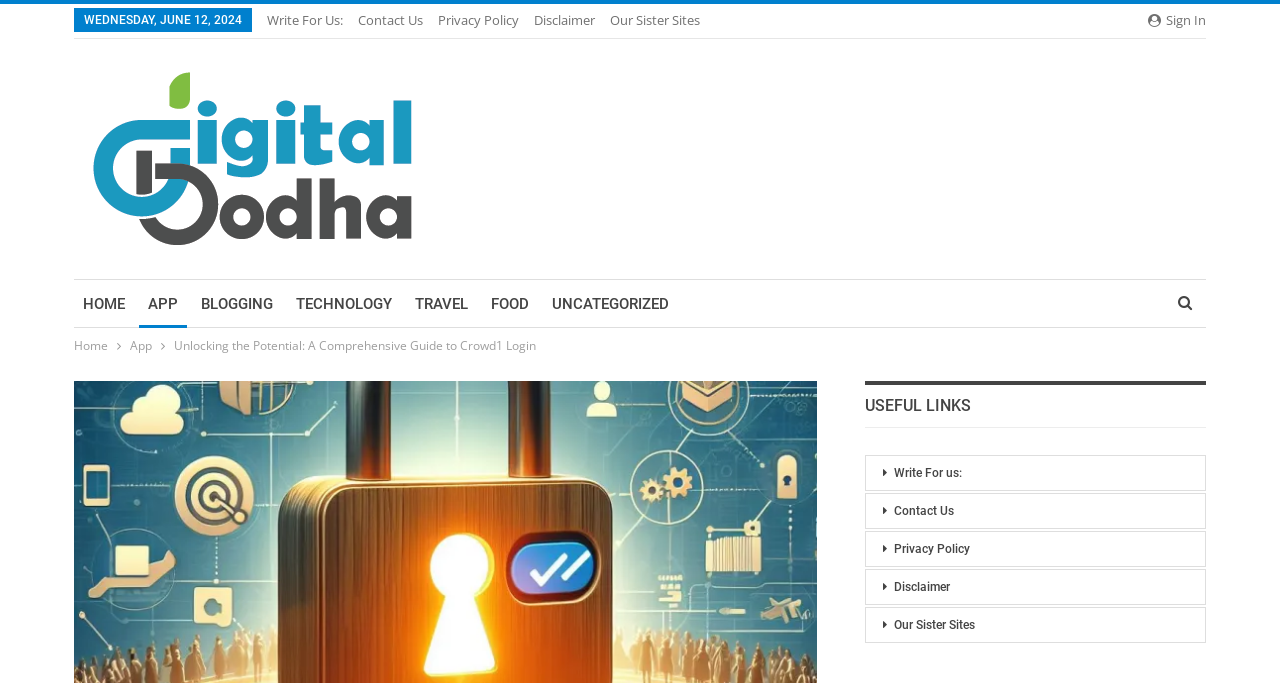What is the main topic of this webpage?
Give a one-word or short phrase answer based on the image.

Crowd1 login